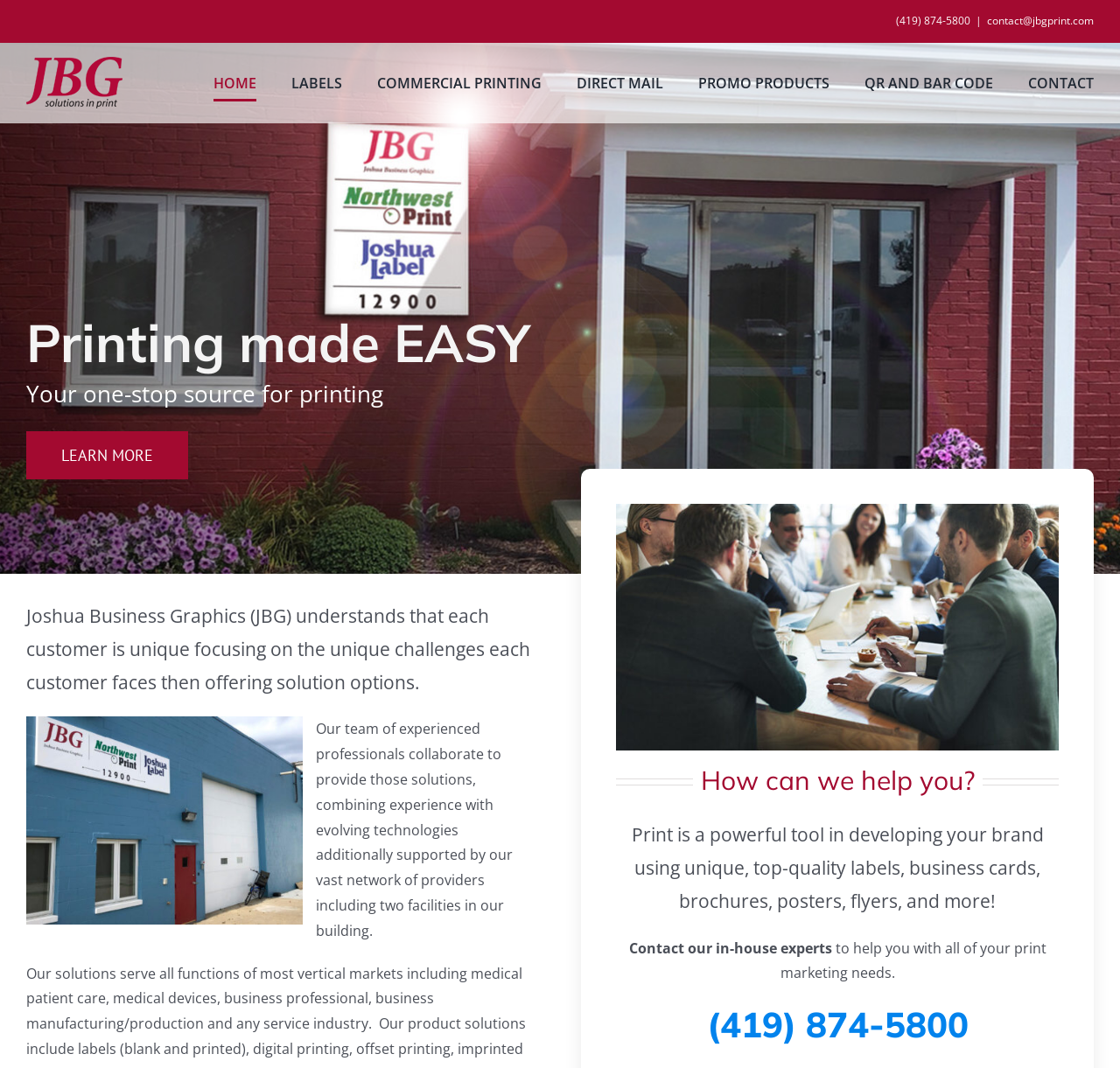Utilize the information from the image to answer the question in detail:
What is the main service offered by JBG?

I inferred this by looking at the heading elements on the webpage, which mention 'Printing made EASY' and 'Your one-stop source for printing', indicating that printing is the primary service offered by JBG.